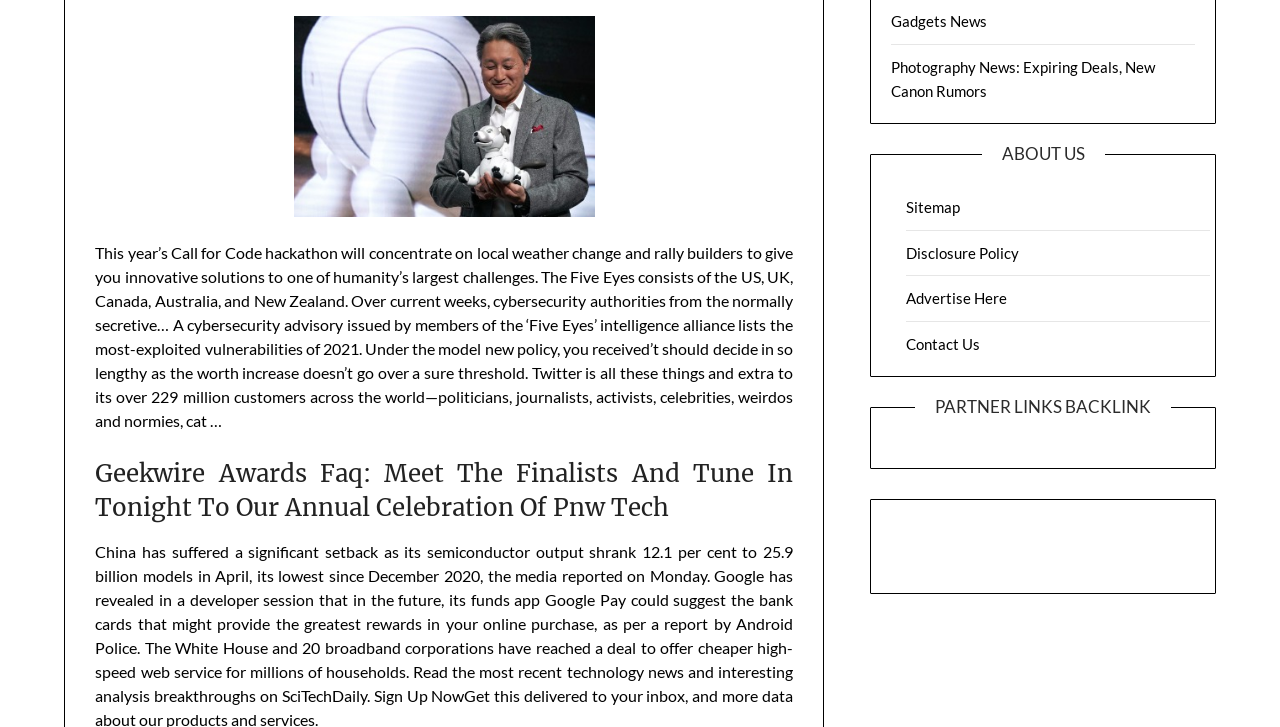Please specify the bounding box coordinates in the format (top-left x, top-left y, bottom-right x, bottom-right y), with all values as floating point numbers between 0 and 1. Identify the bounding box of the UI element described by: Disclosure Policy

[0.708, 0.335, 0.796, 0.36]